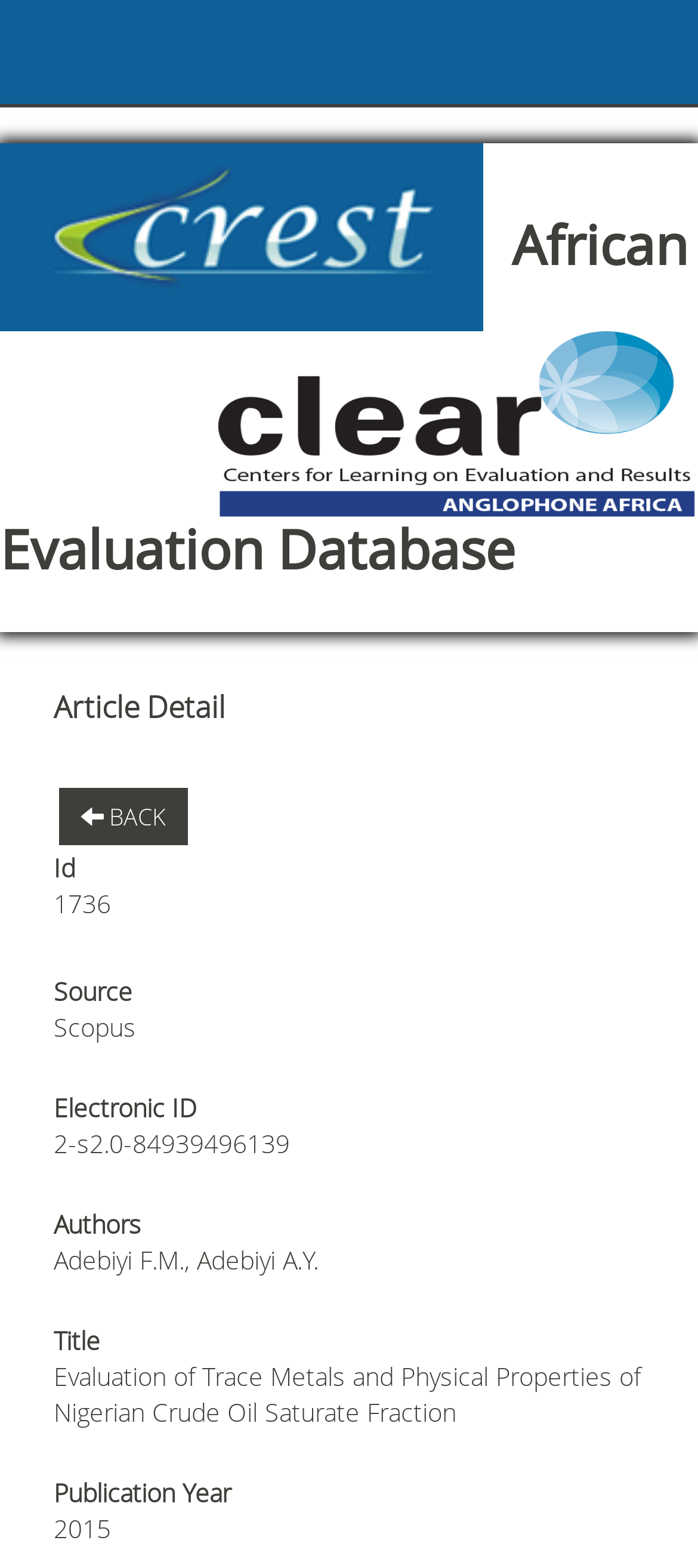Using the information in the image, could you please answer the following question in detail:
What is the ID of the article?

I found the ID of the article by looking at the 'Id' label and its corresponding value, which is '1736'.